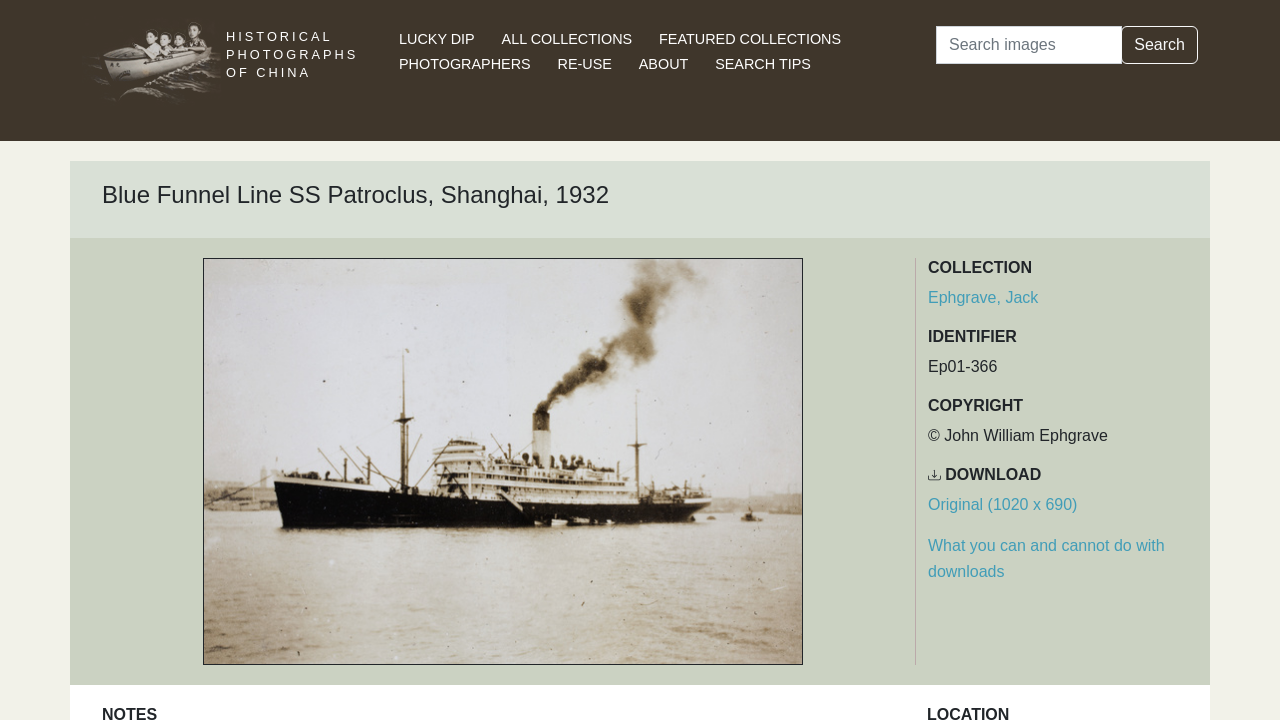What is the name of the website?
Using the image, provide a concise answer in one word or a short phrase.

Historical Photographs of China